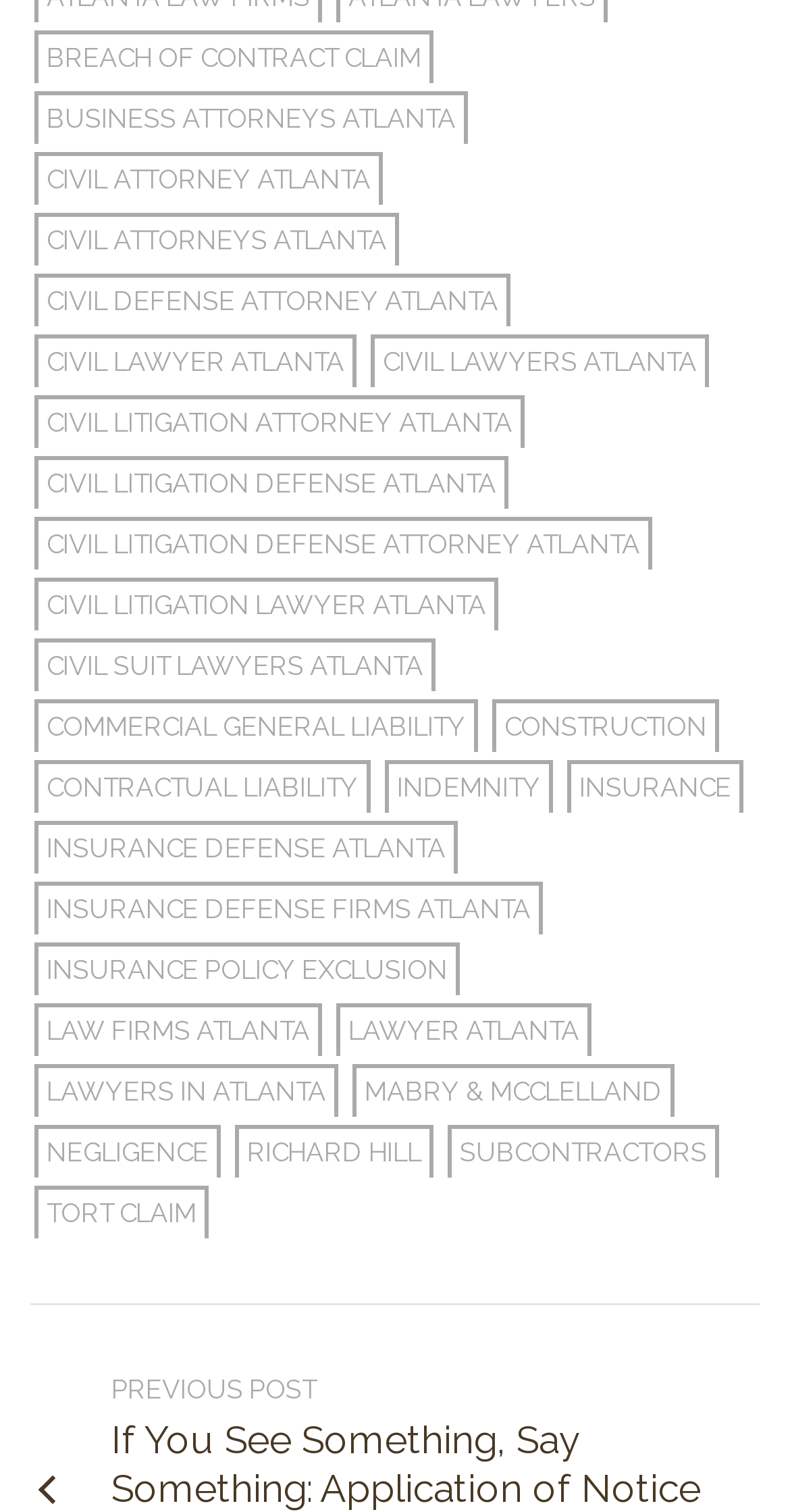Indicate the bounding box coordinates of the clickable region to achieve the following instruction: "Check out MABRY & MCCLELLAND."

[0.446, 0.704, 0.854, 0.739]